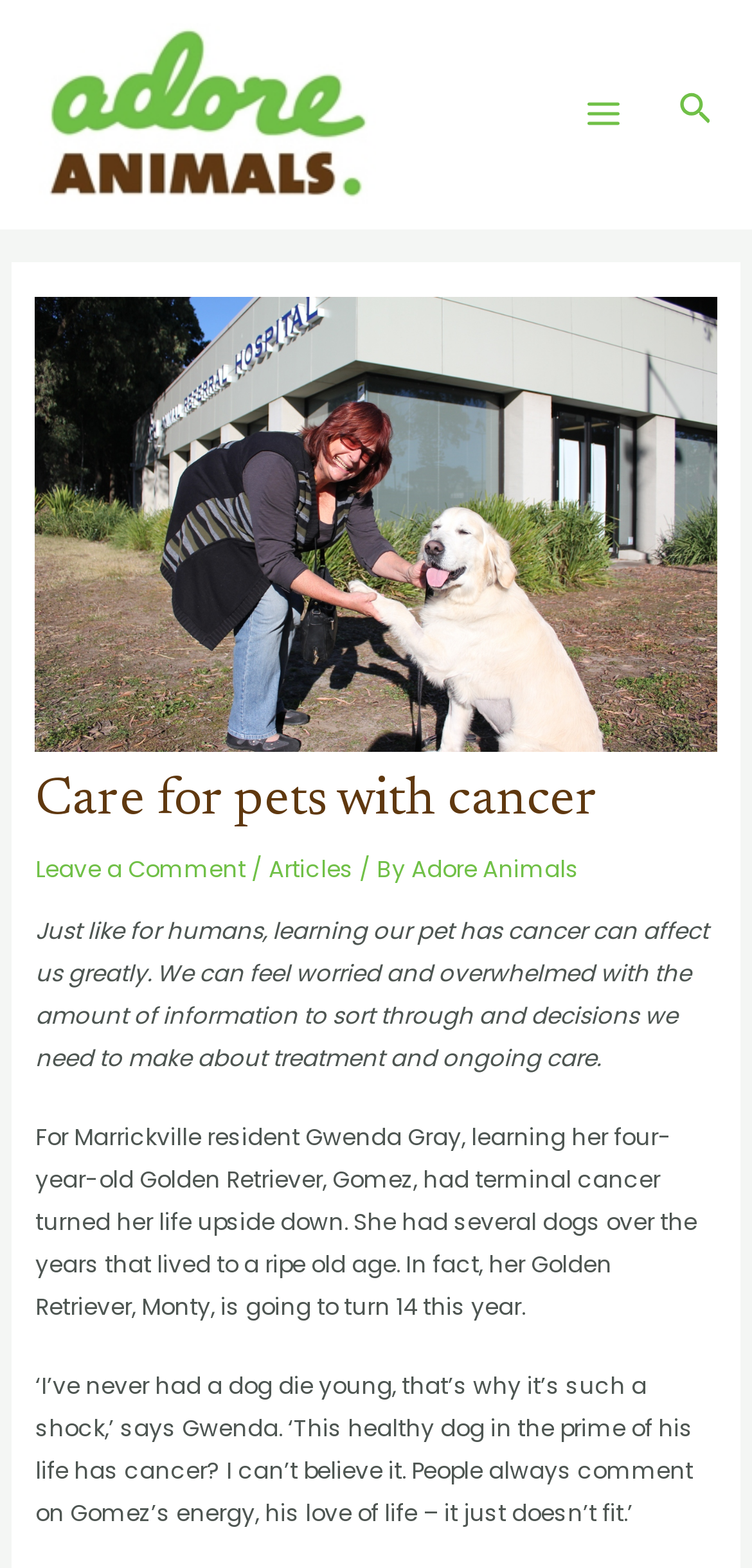Articulate a detailed summary of the webpage's content and design.

The webpage is about caring for pets with cancer, specifically featuring a story about a dog named Gomez who has terminal cancer. At the top left of the page, there is a link to "Adore Animals" accompanied by an image with the same name. To the right of this, there is a button labeled "MAIN MENU" with an image beside it. On the top right corner, there is a search icon link with an image.

Below the top section, there is a header area that spans almost the entire width of the page. Within this header, there is a heading that reads "Care for pets with cancer" in a prominent position. Below the heading, there are three links: "Leave a Comment", "Articles", and "Adore Animals", separated by forward slashes.

The main content of the page is a story about Gomez, a four-year-old Golden Retriever who has been diagnosed with terminal cancer. The story is told through three paragraphs of text, which describe the emotional impact of the diagnosis on Gomez's owner, Gwenda Gray, and her experiences with her previous dogs. The text is positioned in the middle of the page, with a comfortable amount of whitespace around it.